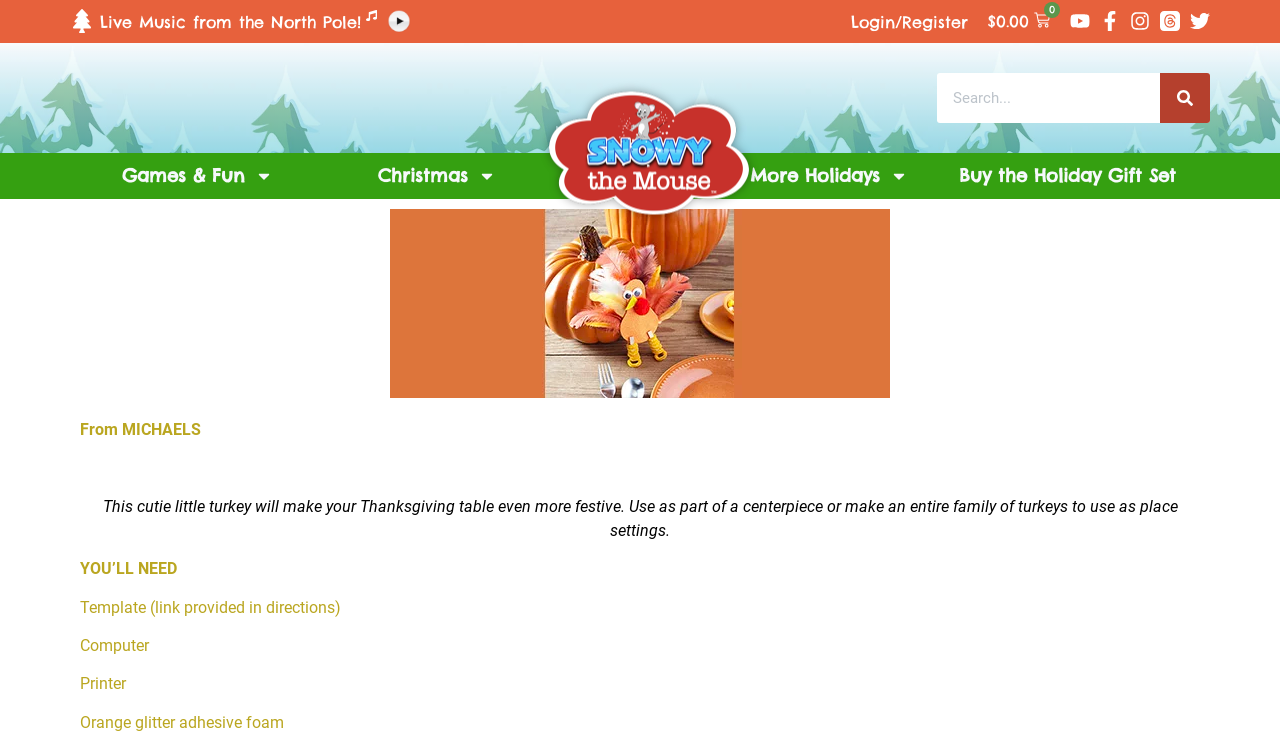Locate the bounding box coordinates of the clickable part needed for the task: "Explore Games & Fun".

[0.055, 0.205, 0.255, 0.266]